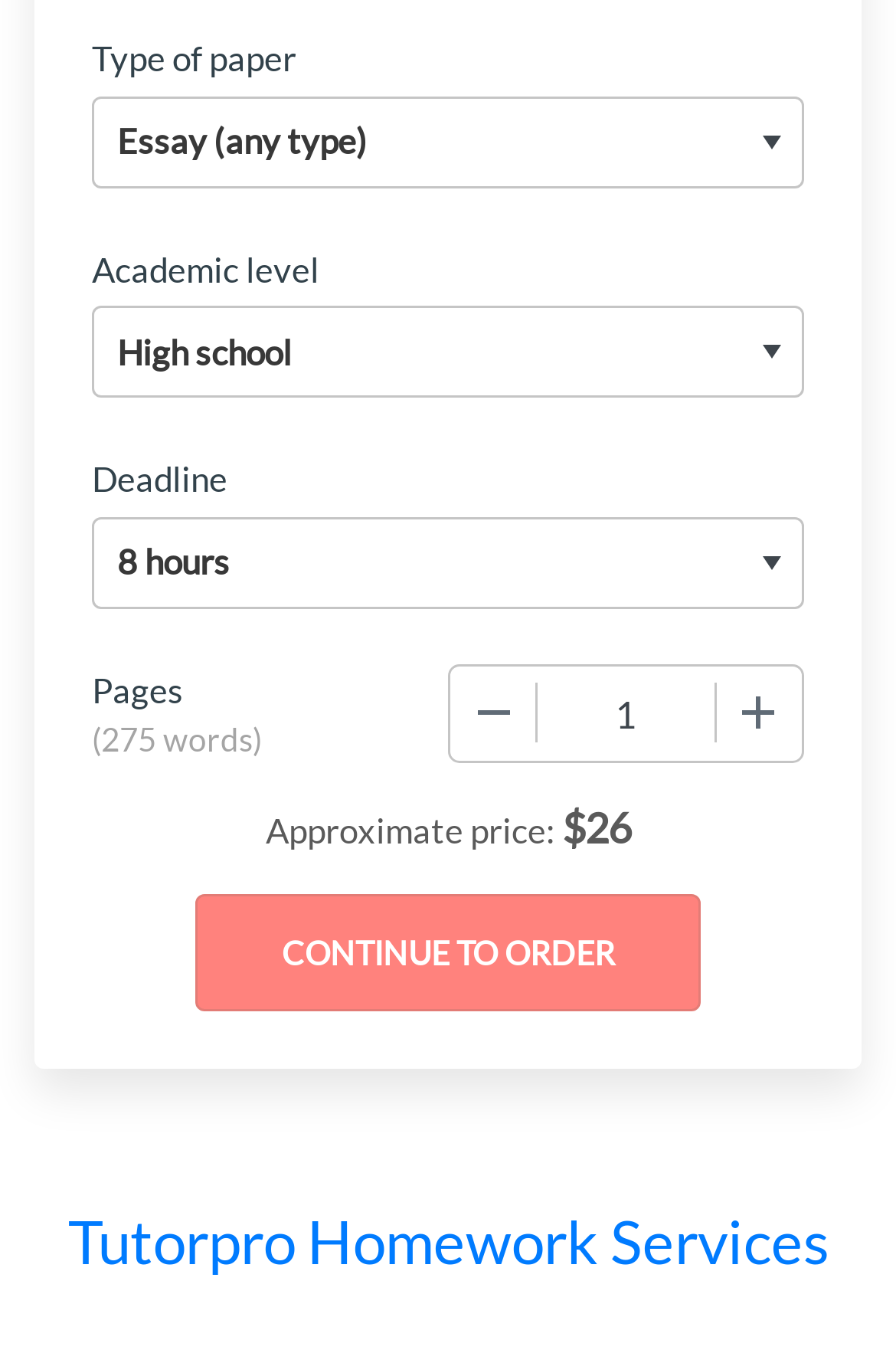What is the approximate price?
Utilize the information in the image to give a detailed answer to the question.

The webpage displays the text 'Approximate price:' followed by '$' and '26', indicating that the approximate price is 26 dollars.